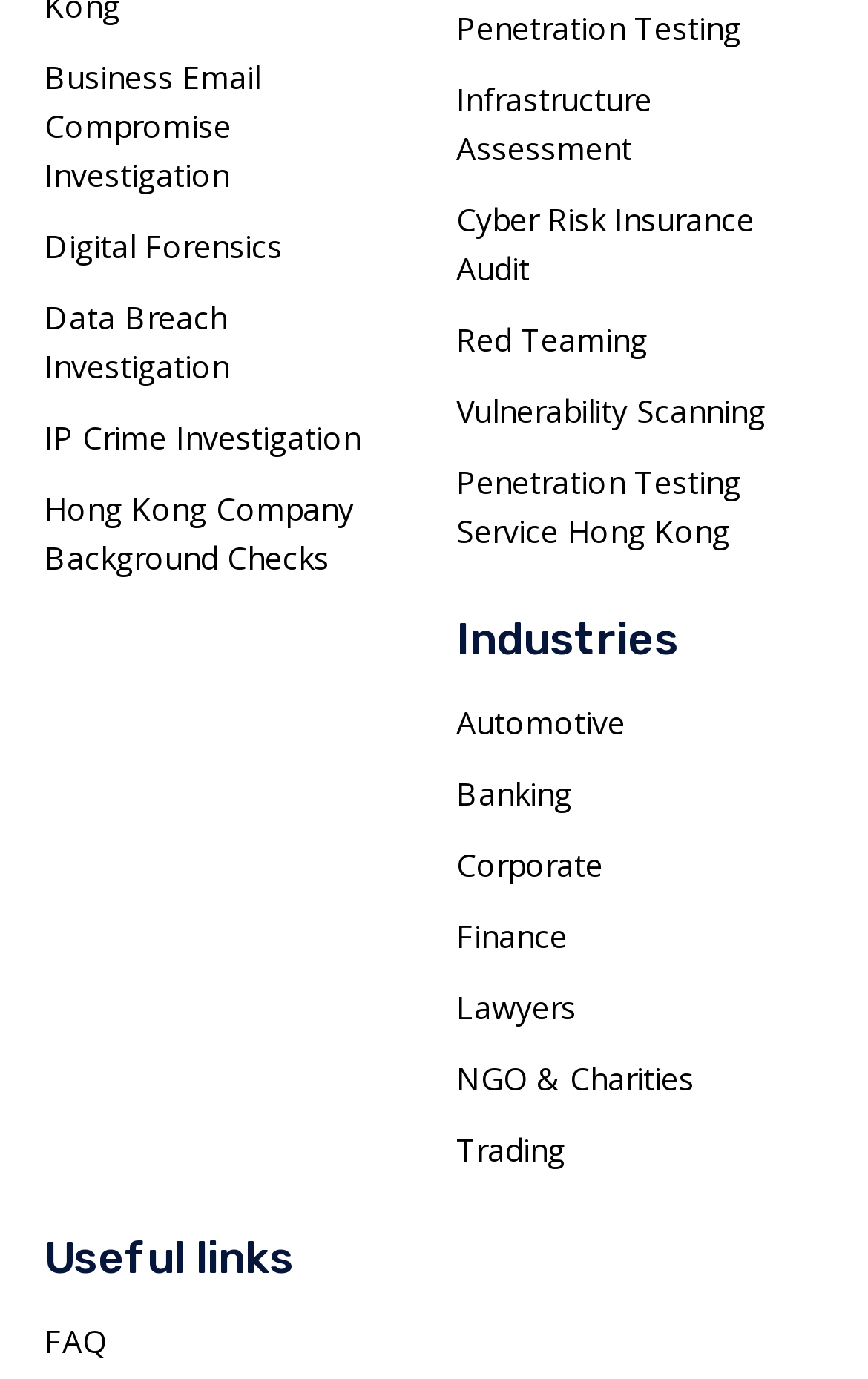How many links are there in the left section?
Look at the screenshot and respond with one word or a short phrase.

5